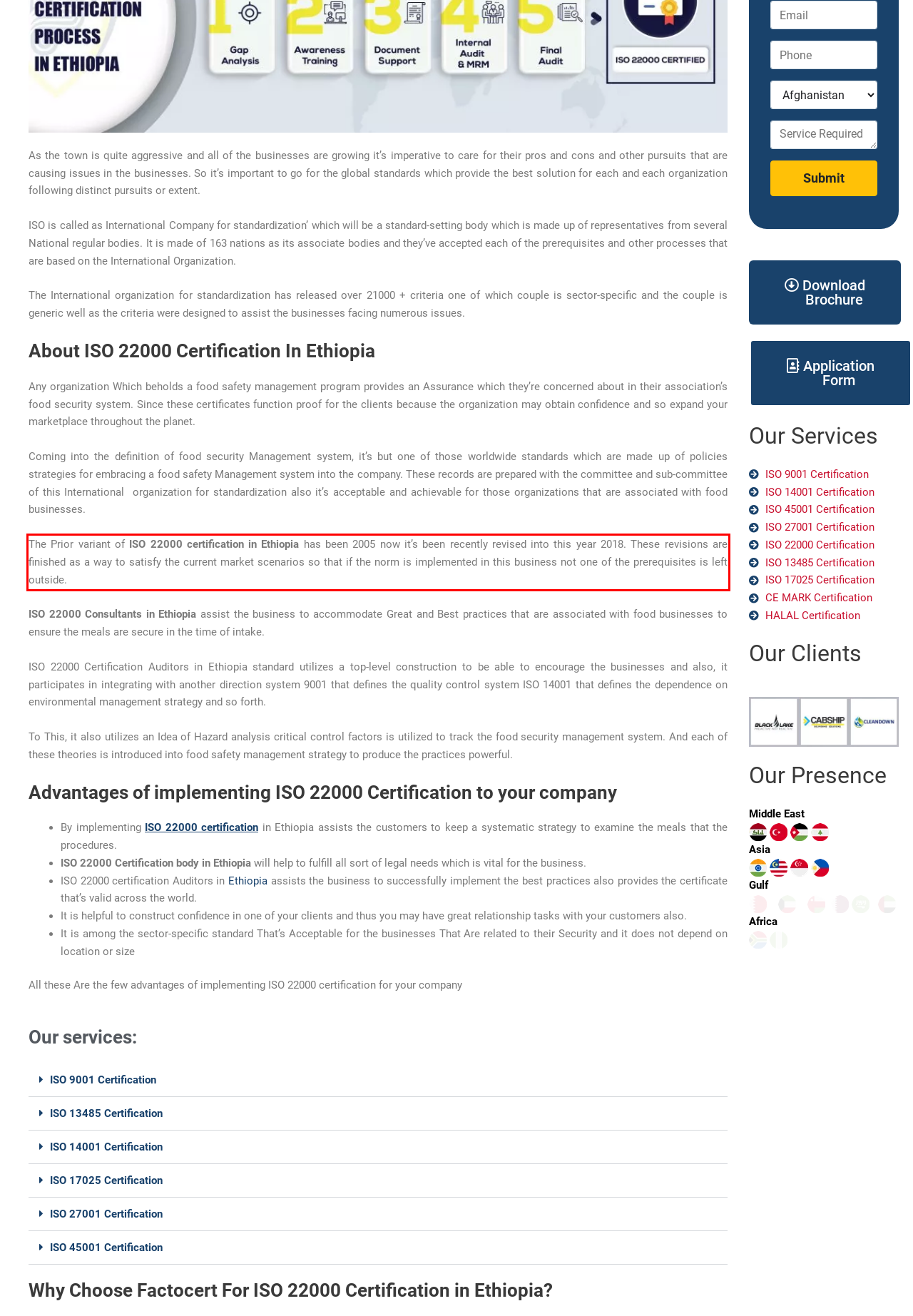Identify the text inside the red bounding box on the provided webpage screenshot by performing OCR.

The Prior variant of ISO 22000 certification in Ethiopia has been 2005 now it’s been recently revised into this year 2018. These revisions are finished as a way to satisfy the current market scenarios so that if the norm is implemented in this business not one of the prerequisites is left outside.